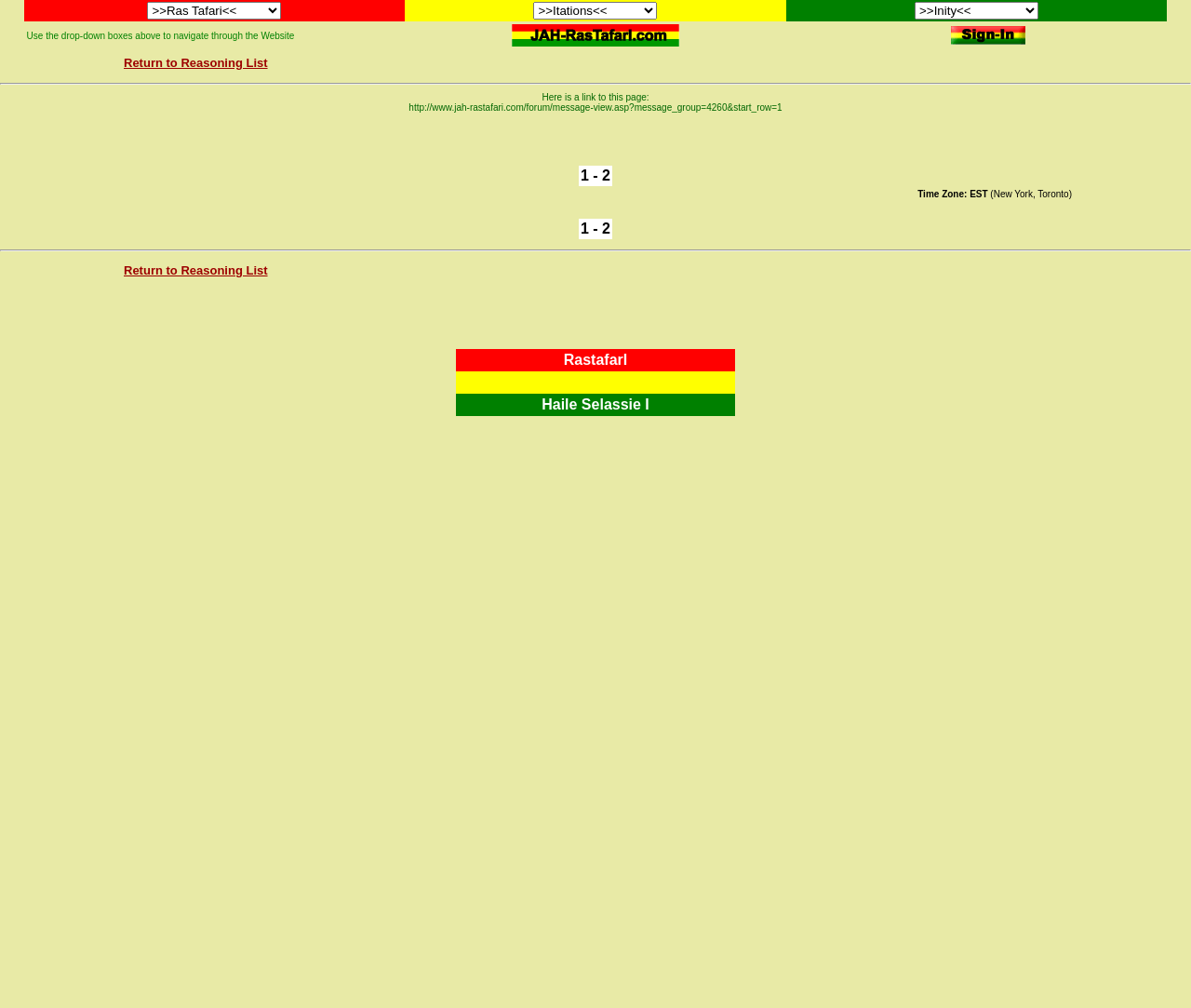Can you give a comprehensive explanation to the question given the content of the image?
What is the text above the separator with orientation: horizontal?

The question is asking about the text above the separator with orientation: horizontal. The answer can be found by looking at the StaticText element above the separator, which has the text 'Here is a link to this page:'.